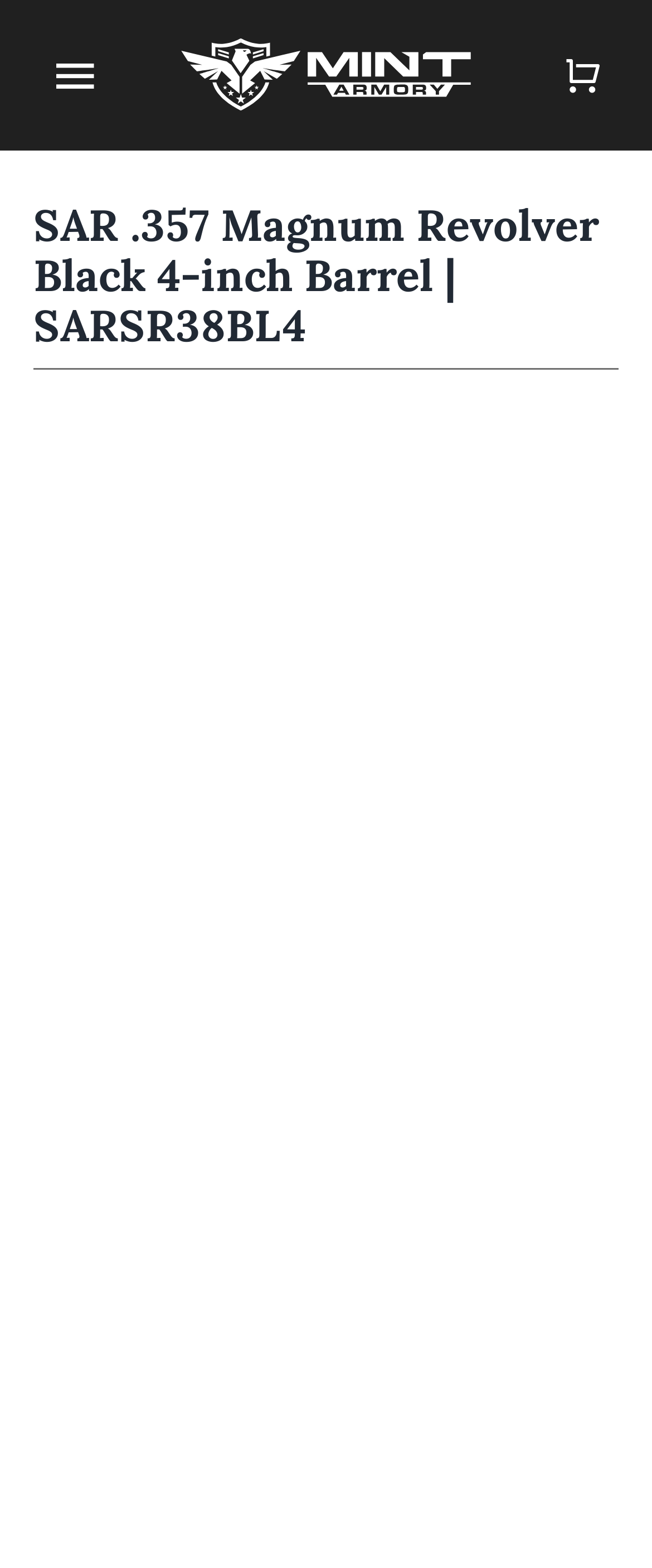What is the name of the online gun store?
Answer with a single word or phrase by referring to the visual content.

Mint Armory